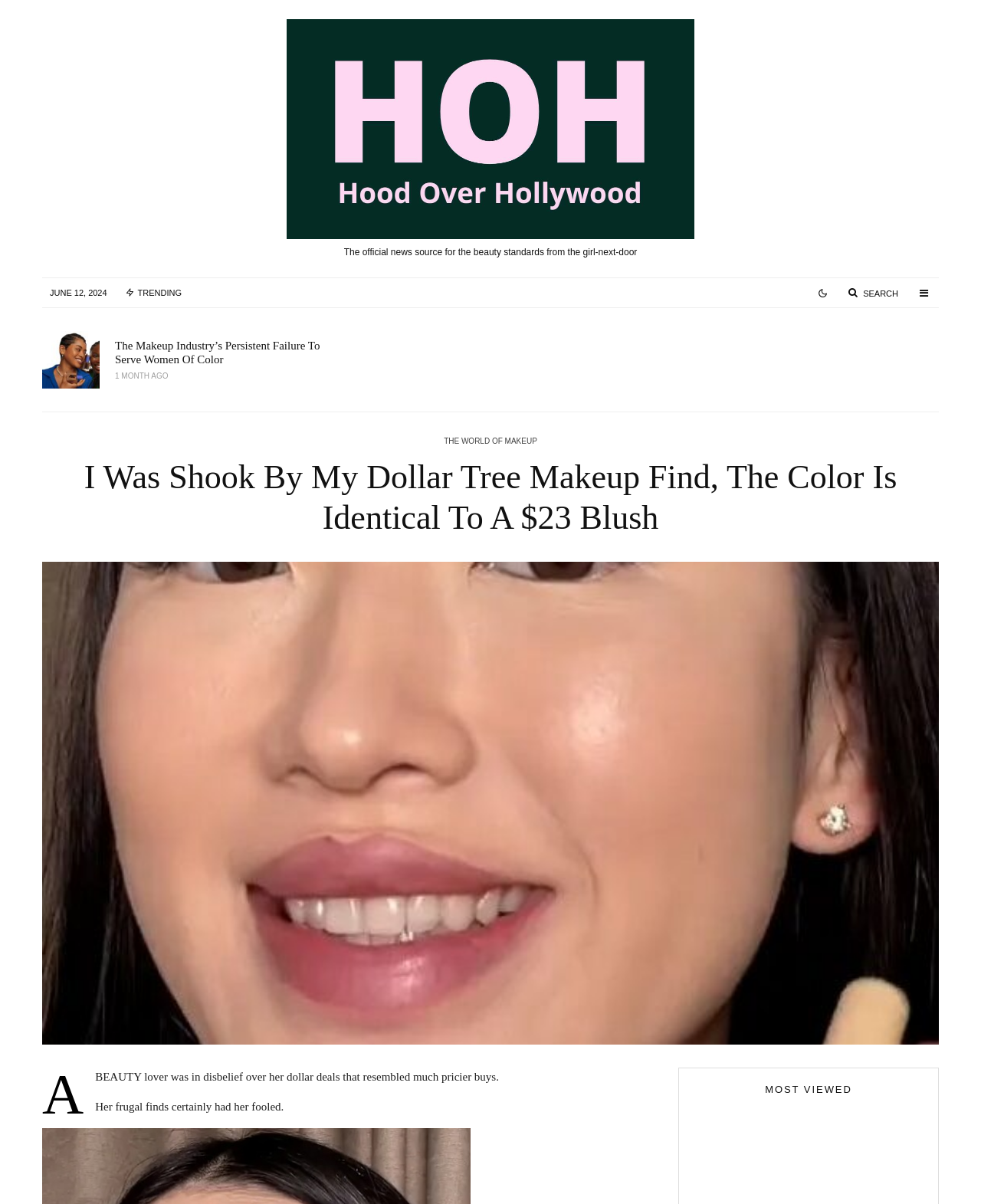Using the information in the image, give a detailed answer to the following question: What is the time stamp of the article 'The Makeup Industry’s Persistent Failure To Serve Women Of Color'?

The time stamp of the article 'The Makeup Industry’s Persistent Failure To Serve Women Of Color' can be found below the heading of the article, which is '1 MONTH AGO'.